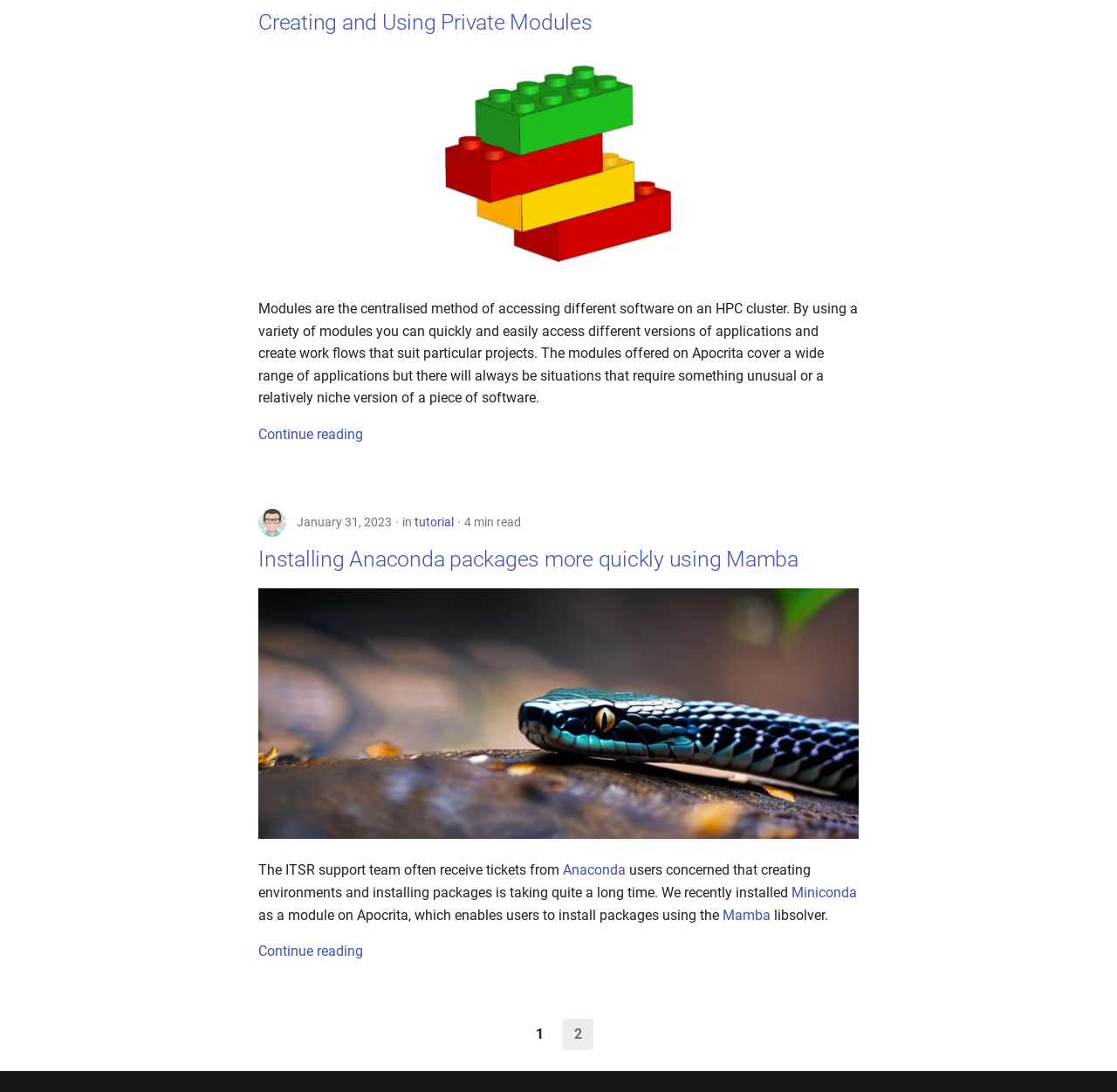What is the alternative to Anaconda mentioned on the webpage?
Using the image, elaborate on the answer with as much detail as possible.

The webpage mentions Miniconda as a module on Apocrita, which enables users to install packages using the Mamba libsolver, and it is presented as an alternative to Anaconda.